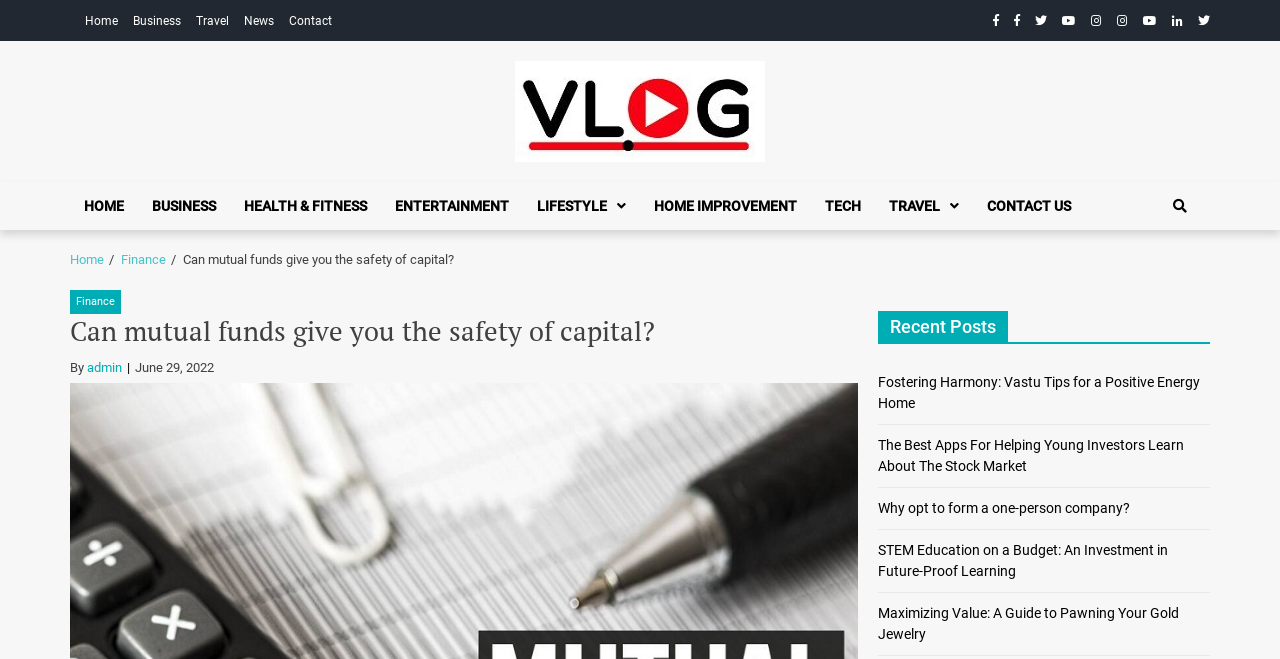Determine the coordinates of the bounding box that should be clicked to complete the instruction: "visit my blog". The coordinates should be represented by four float numbers between 0 and 1: [left, top, right, bottom].

[0.402, 0.093, 0.598, 0.246]